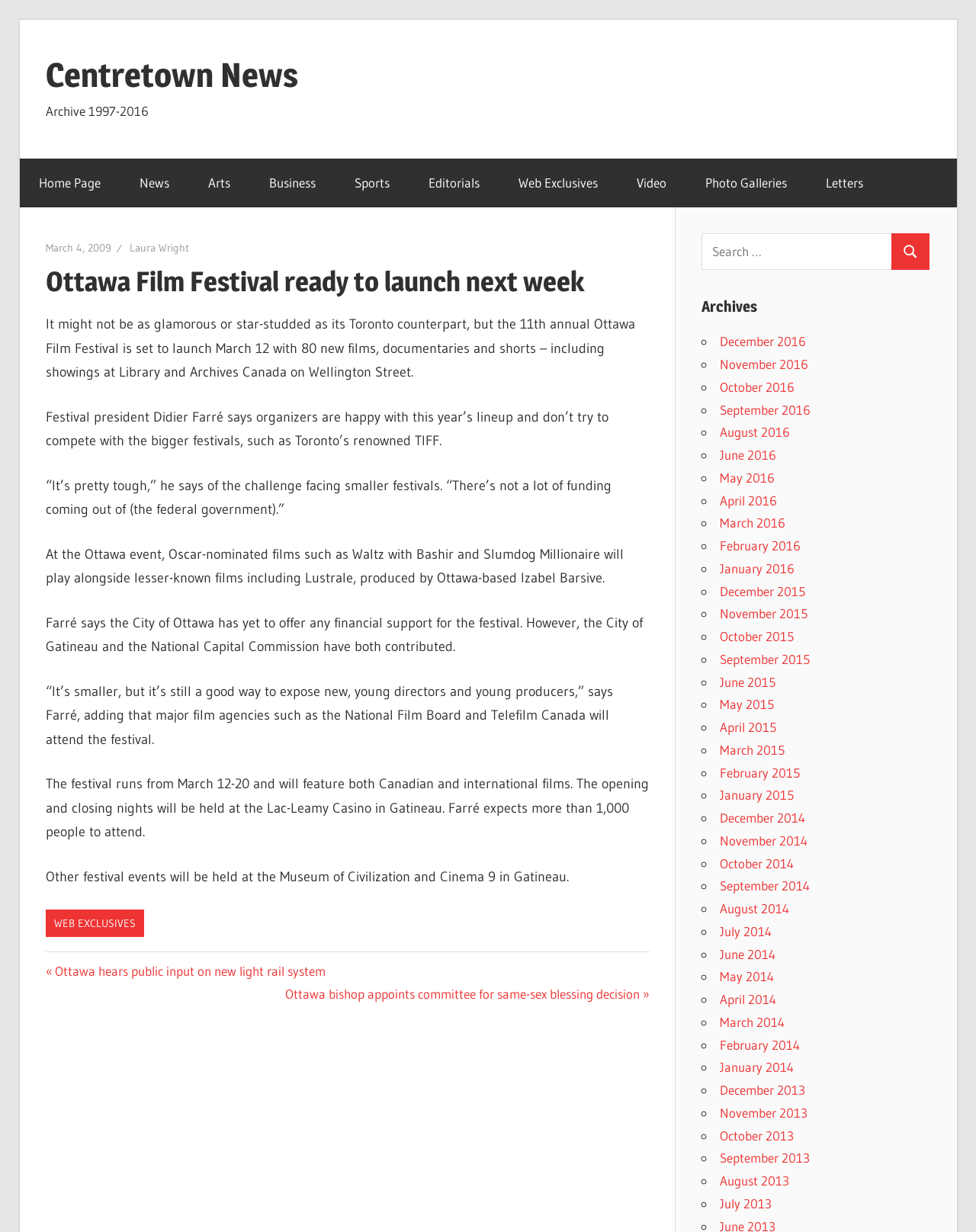Provide the bounding box coordinates for the area that should be clicked to complete the instruction: "View the image".

None